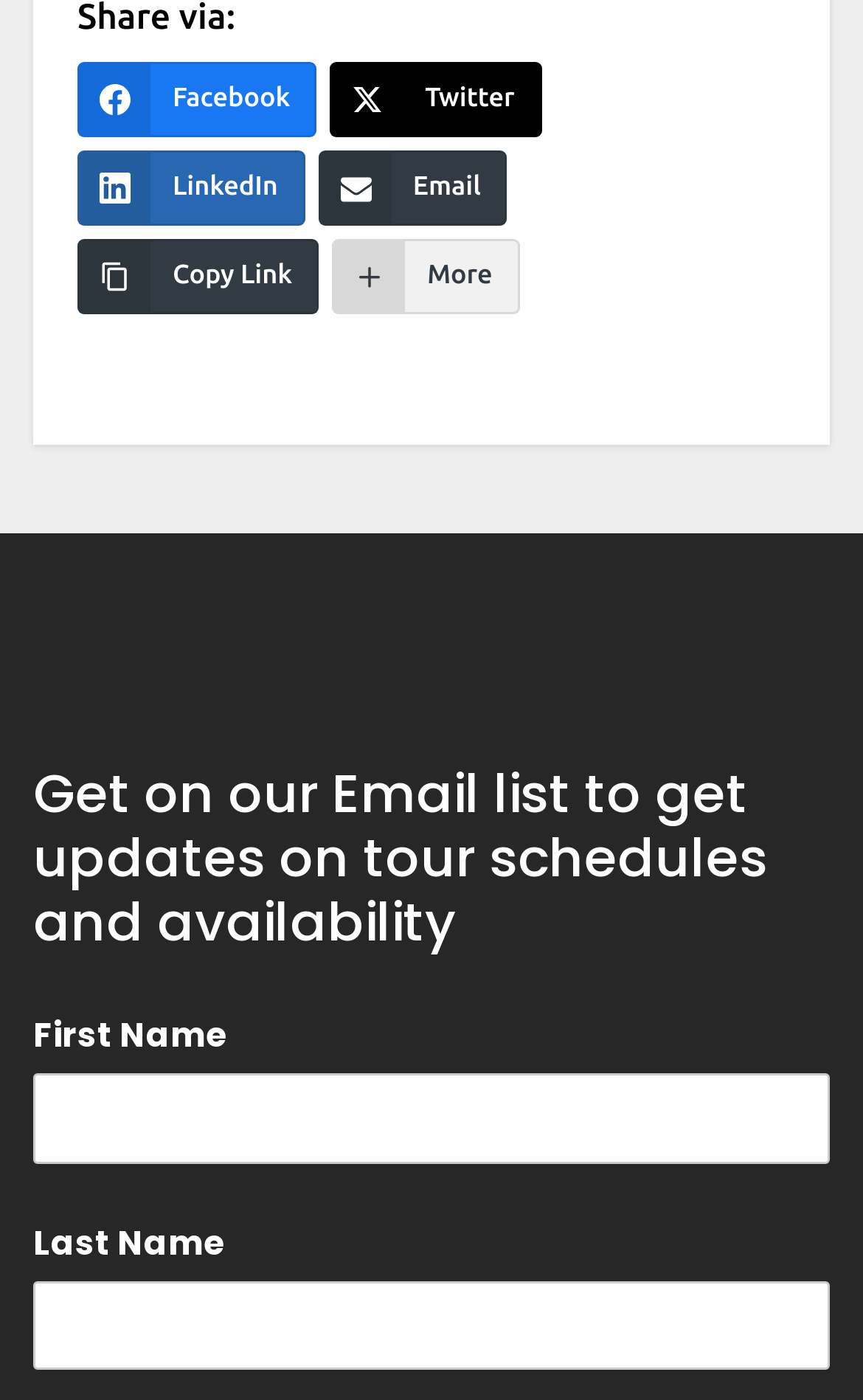What are the social media platforms linked on the webpage?
Please ensure your answer to the question is detailed and covers all necessary aspects.

The social media platforms linked on the webpage can be identified by the links 'Facebook', 'Twitter', and 'LinkedIn' at the top of the webpage, which suggests that users can click on these links to access the corresponding social media platforms.